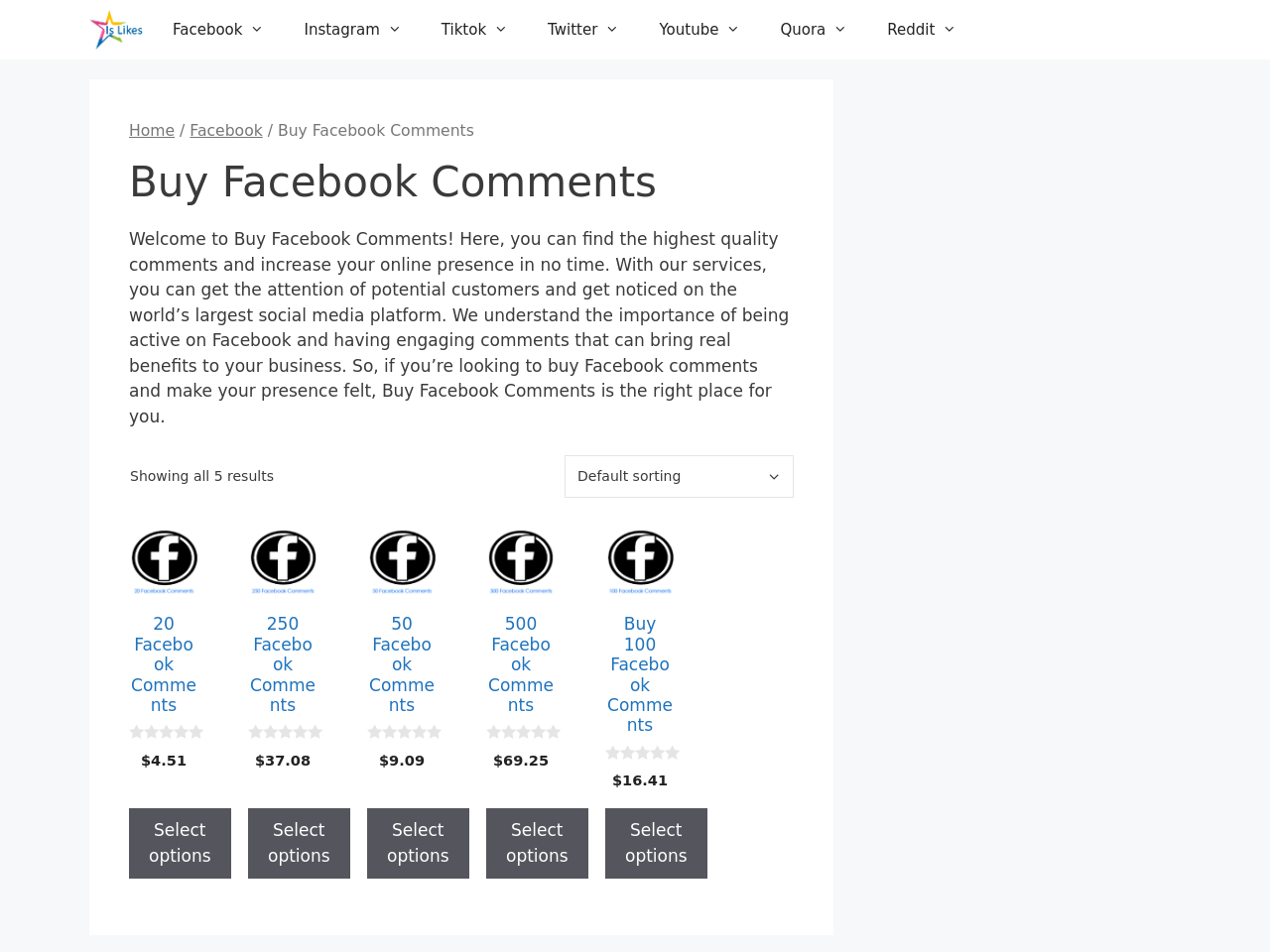What is the price of 250 Facebook Comments?
Answer the question with a single word or phrase, referring to the image.

$37.08